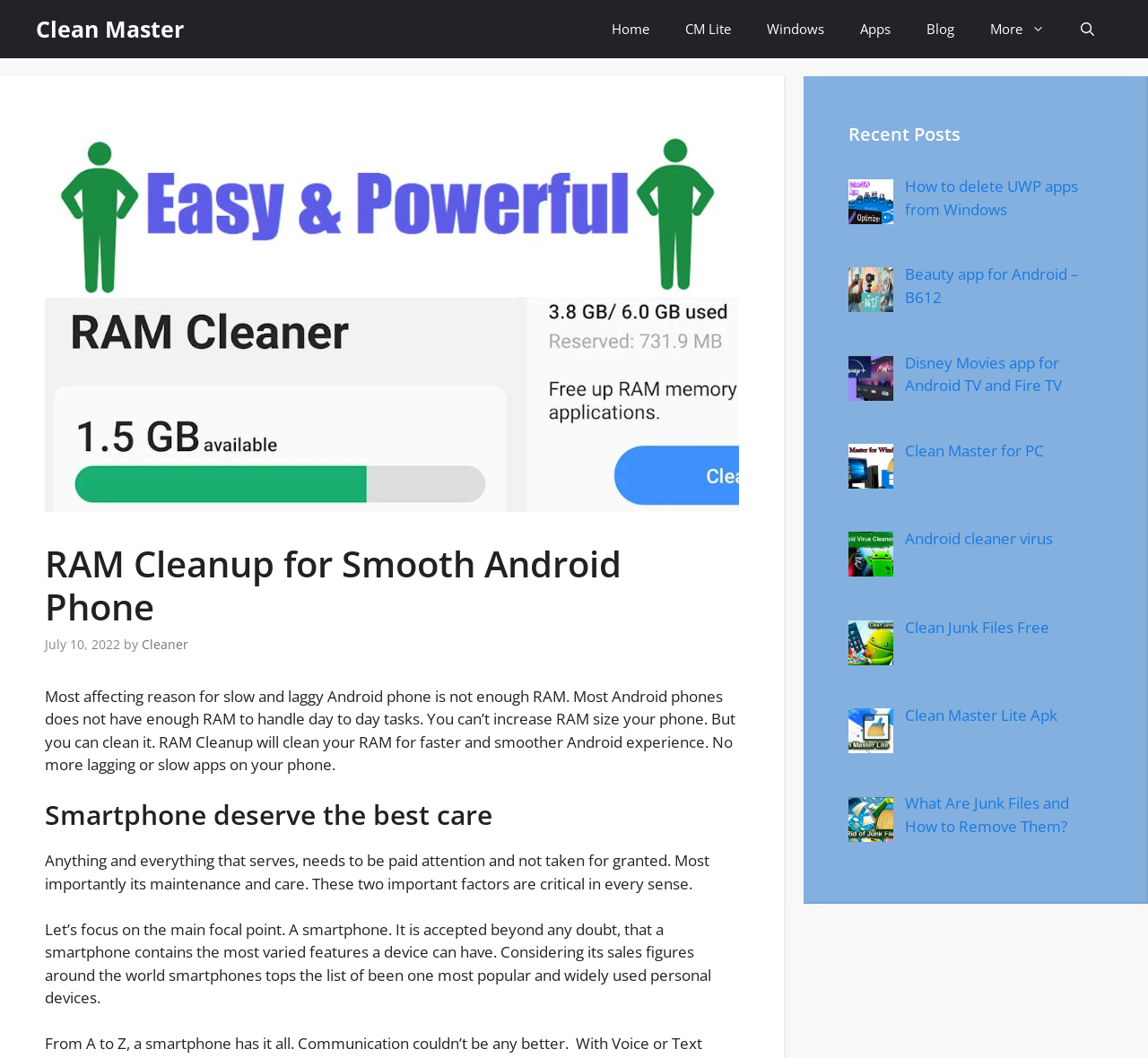Can you determine the bounding box coordinates of the area that needs to be clicked to fulfill the following instruction: "View the blog post about Clean Master for PC"?

[0.788, 0.416, 0.909, 0.436]